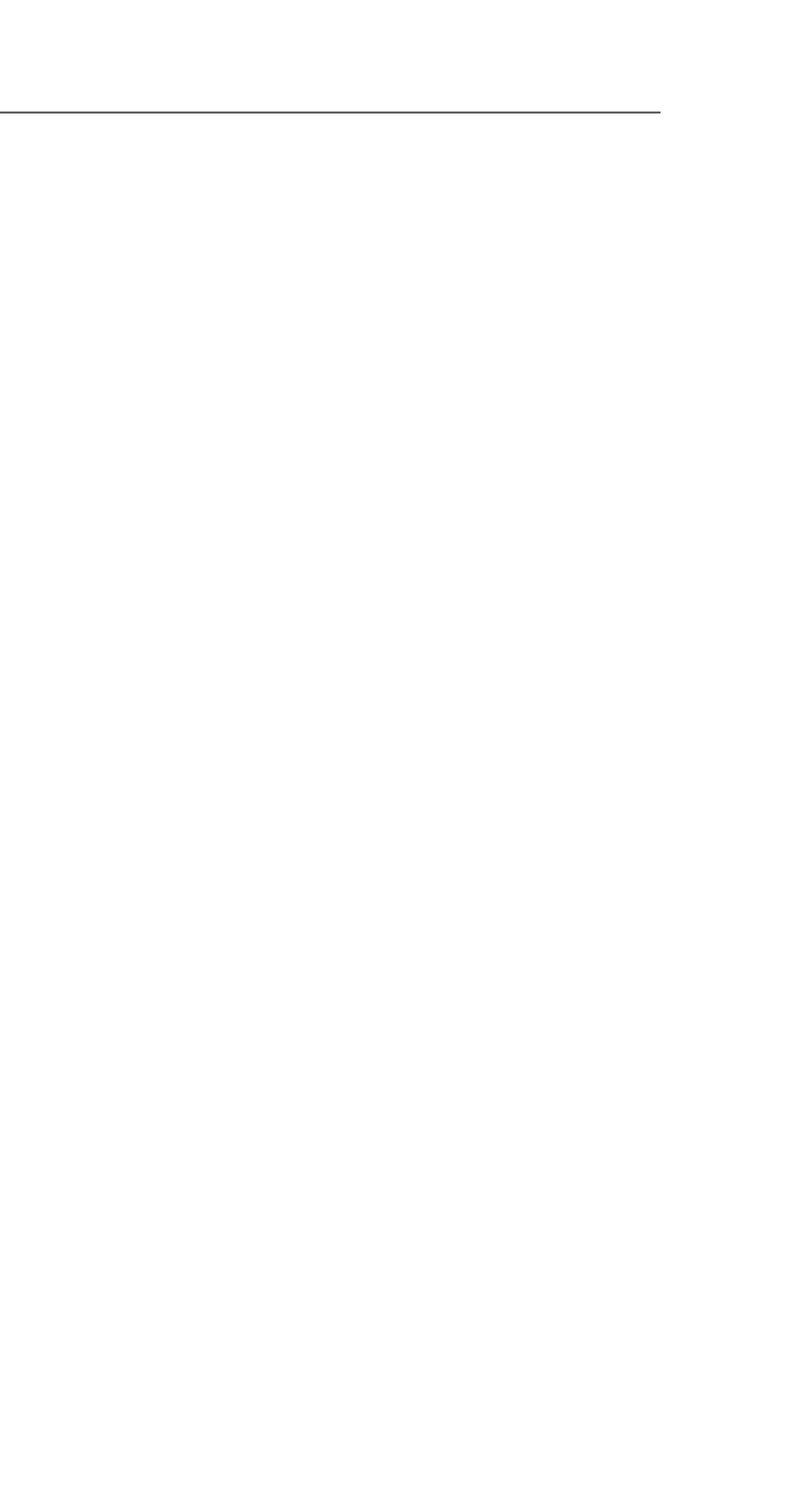Answer briefly with one word or phrase:
What is the required field in the form?

Email